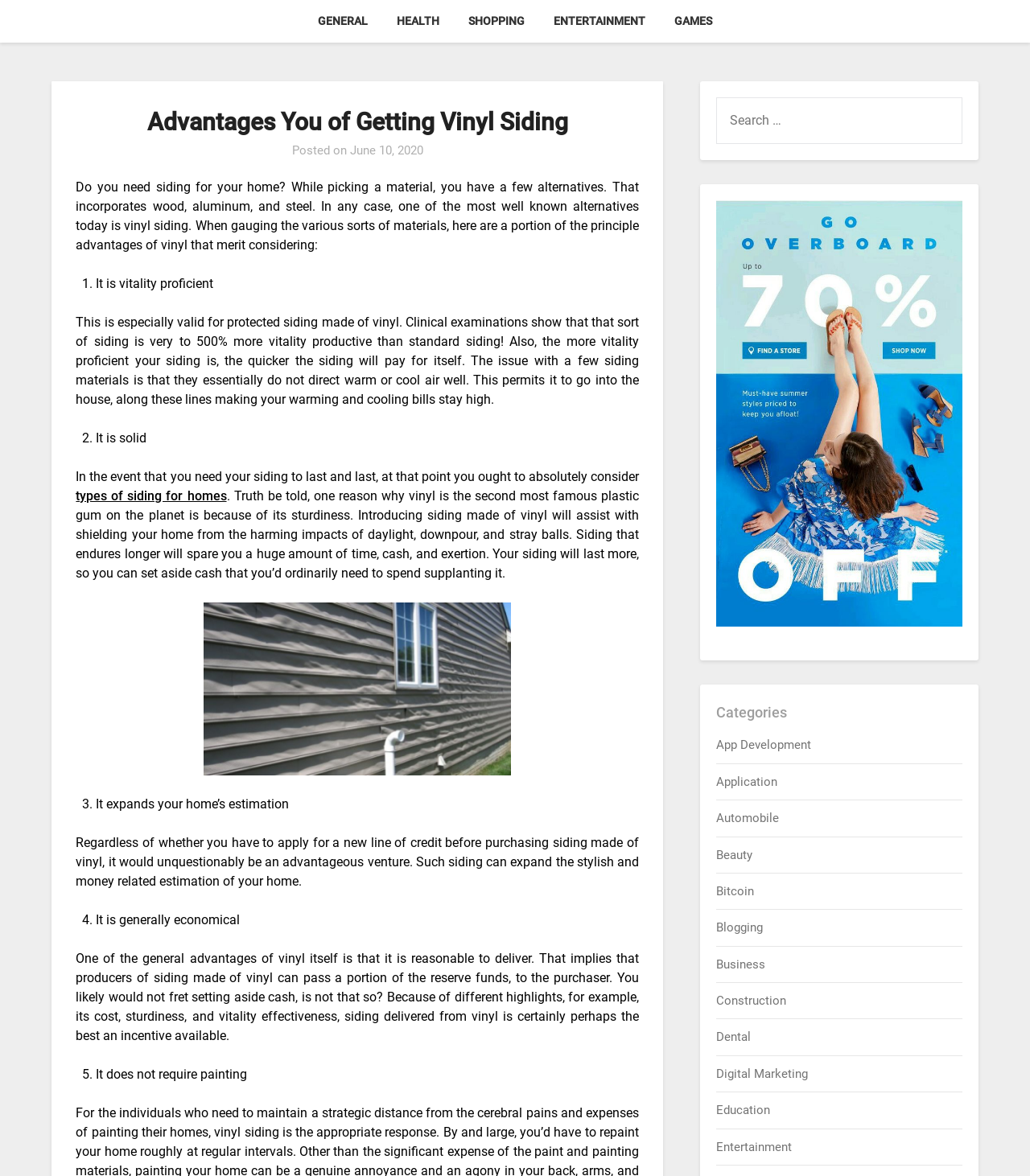Answer the question below using just one word or a short phrase: 
How many links are in the categories section?

15